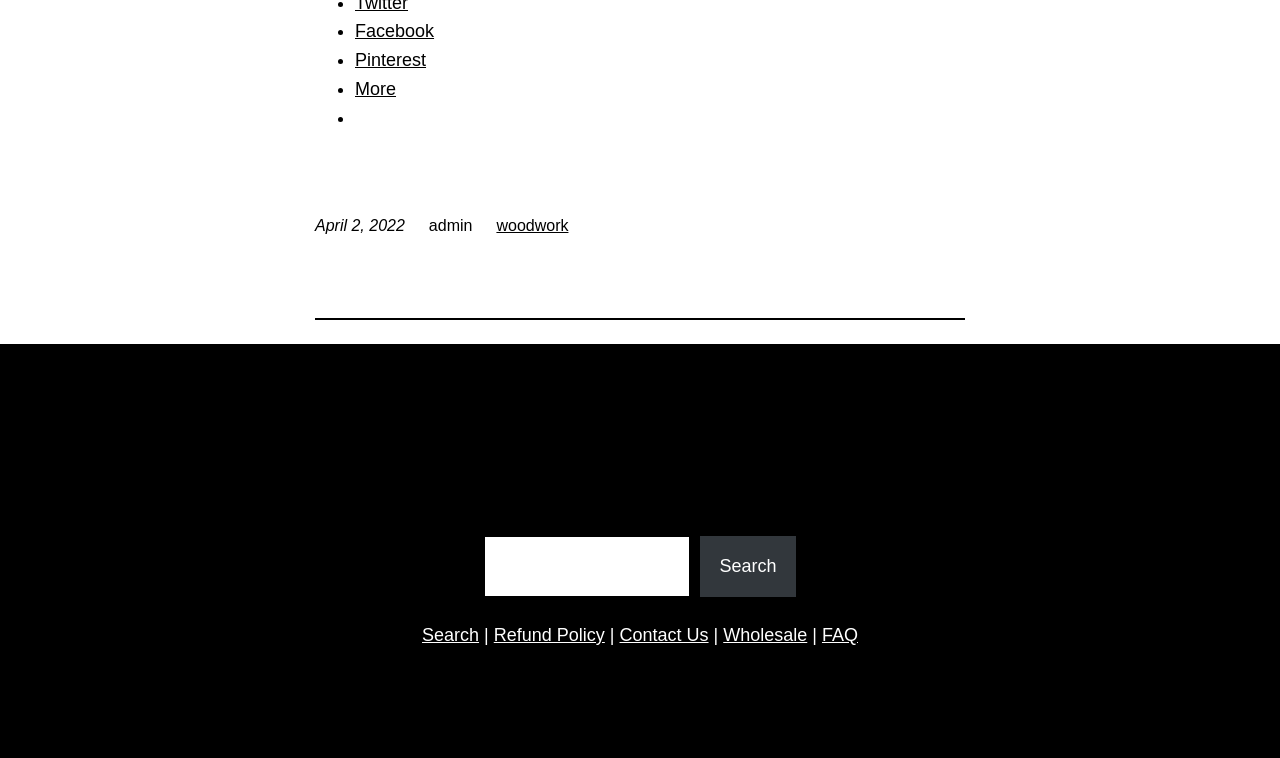What is the link to the refund policy?
Please provide a comprehensive answer based on the details in the screenshot.

The link to the refund policy can be determined by looking at the list of links at the top of the webpage, which includes a link to the 'Refund Policy'.